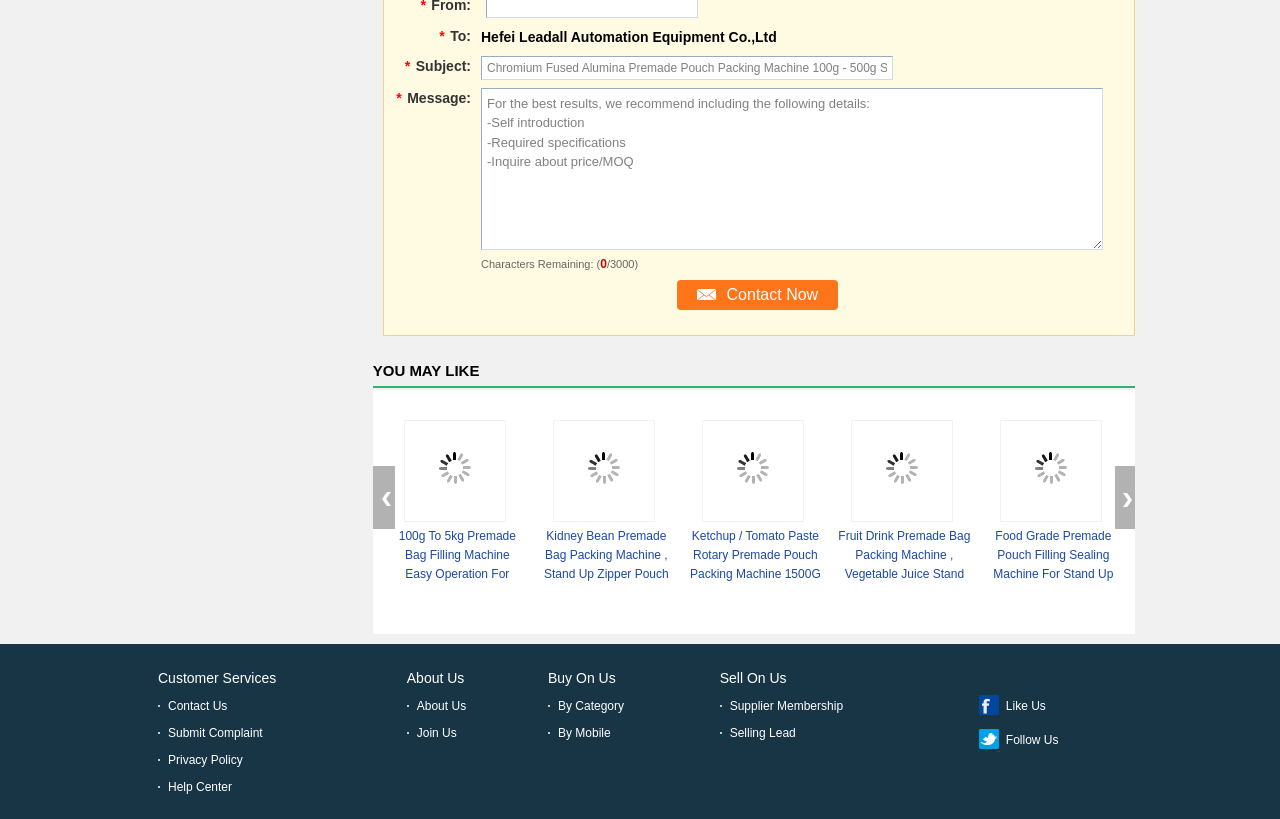Examine the image and give a thorough answer to the following question:
What is the purpose of the textbox?

I found a textbox element with a rowheader element '*Message:' above it, and a static text element 'For the best results, we recommend including the following details...' below it, suggesting that the purpose of the textbox is to enter a message.